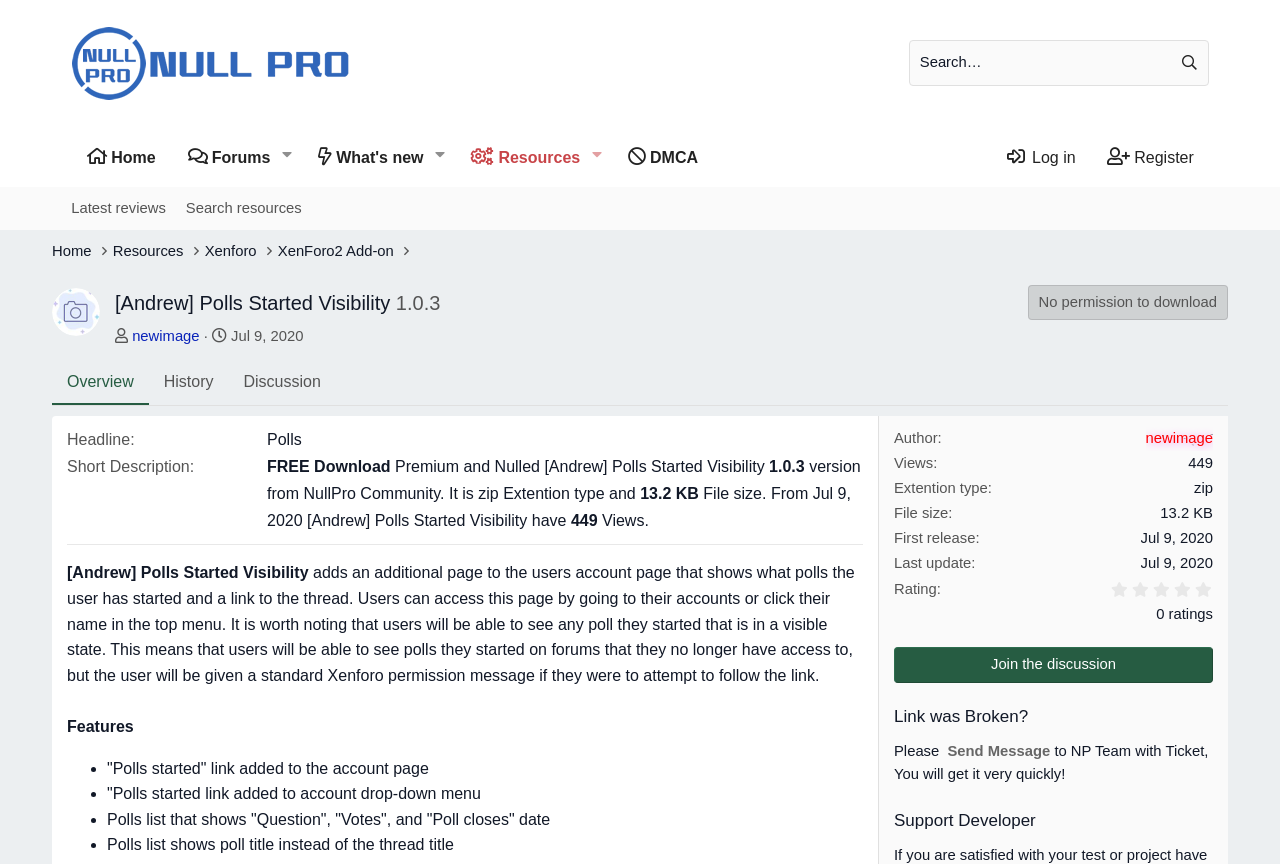Summarize the webpage with a detailed and informative caption.

This webpage appears to be a download page for a XenForo add-on called "[Andrew] Polls Started Visibility" version 1.0.3. At the top of the page, there is a navigation menu with links to "Home", "Forums", "Resources", and more. Below the navigation menu, there is a search bar and a series of links to various sections of the website.

The main content of the page is divided into several sections. The first section displays the add-on's title, version, and author, along with a brief description of the add-on's features. Below this section, there are three links to "Overview", "History", and "Discussion" pages related to the add-on.

The next section provides more detailed information about the add-on, including its short description, file size, and creation date. There is also a list of features, which includes the addition of a "Polls started" link to the account page, the ability to see polls started on forums that the user no longer has access to, and more.

Further down the page, there are several description lists that provide additional information about the add-on, including its author, views, extension type, and file size. At the bottom of the page, there is a section with a detailed description of the add-on's features and functionality.

Throughout the page, there are several links and buttons that allow users to navigate to different sections of the website or perform actions related to the add-on. There are also several images, including a logo and icons, that are used to enhance the page's visual appeal.